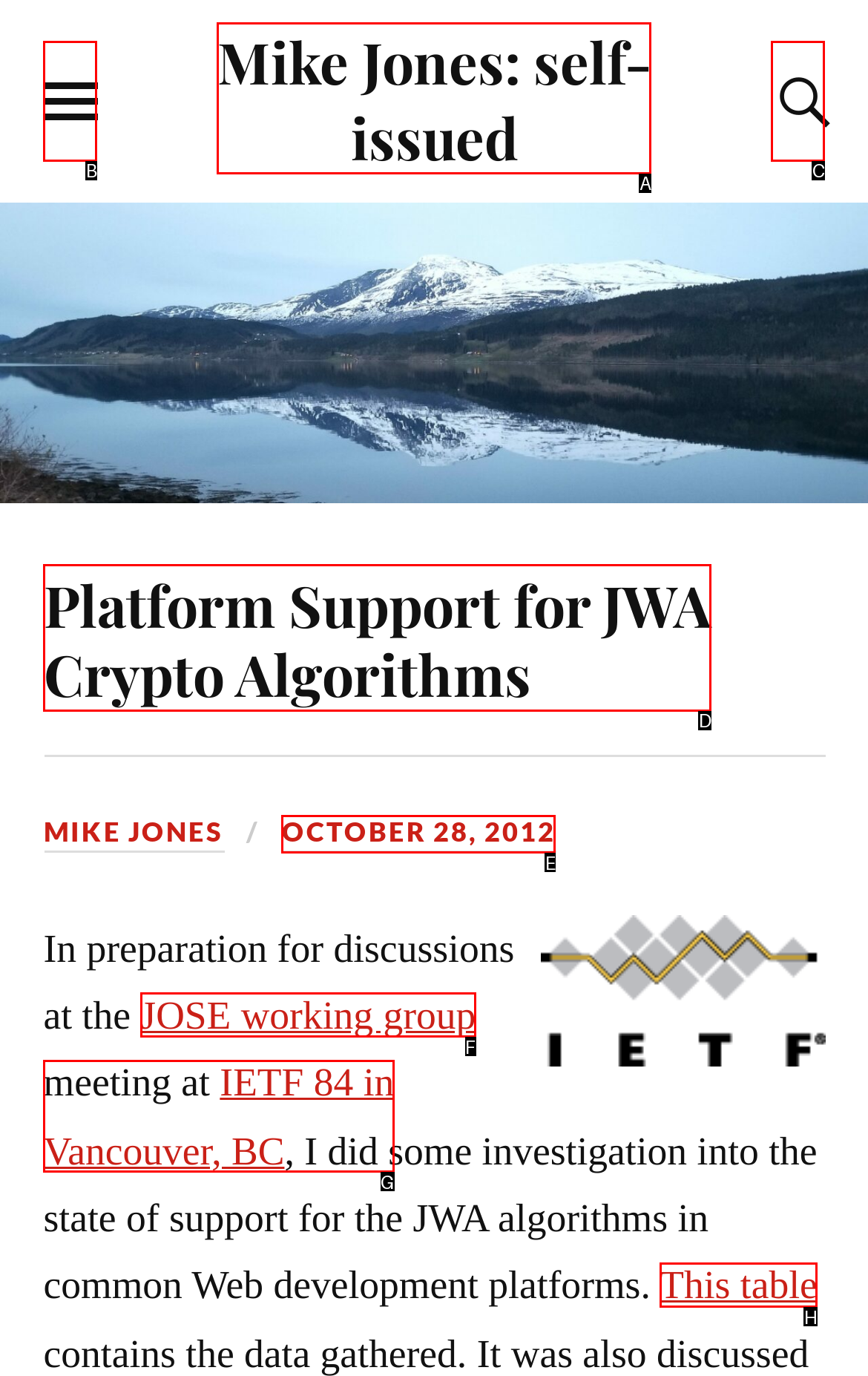Determine the HTML element that best matches this description: IETF 84 in Vancouver, BC from the given choices. Respond with the corresponding letter.

G